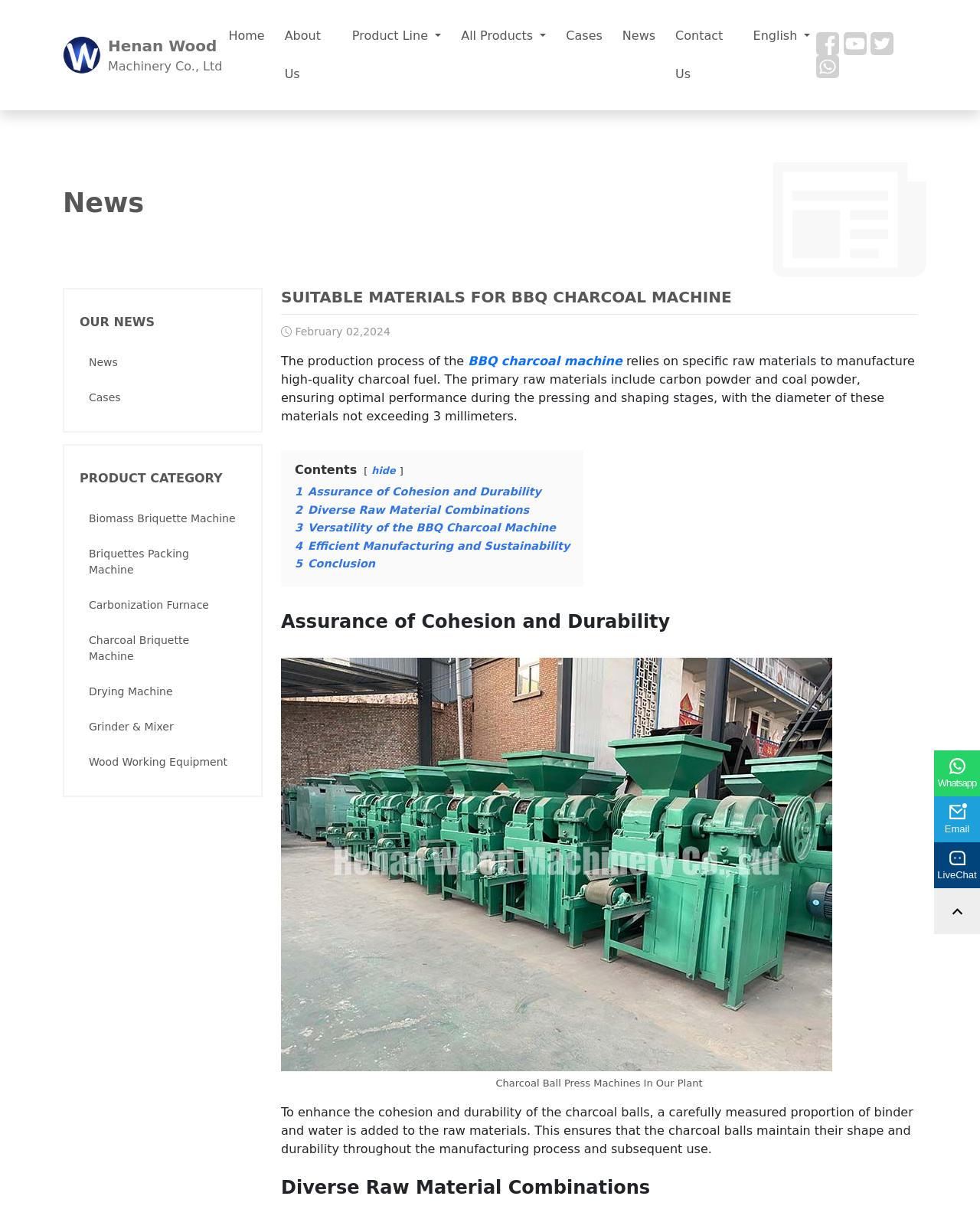Please locate the UI element described by "TTC Courses" and provide its bounding box coordinates.

None